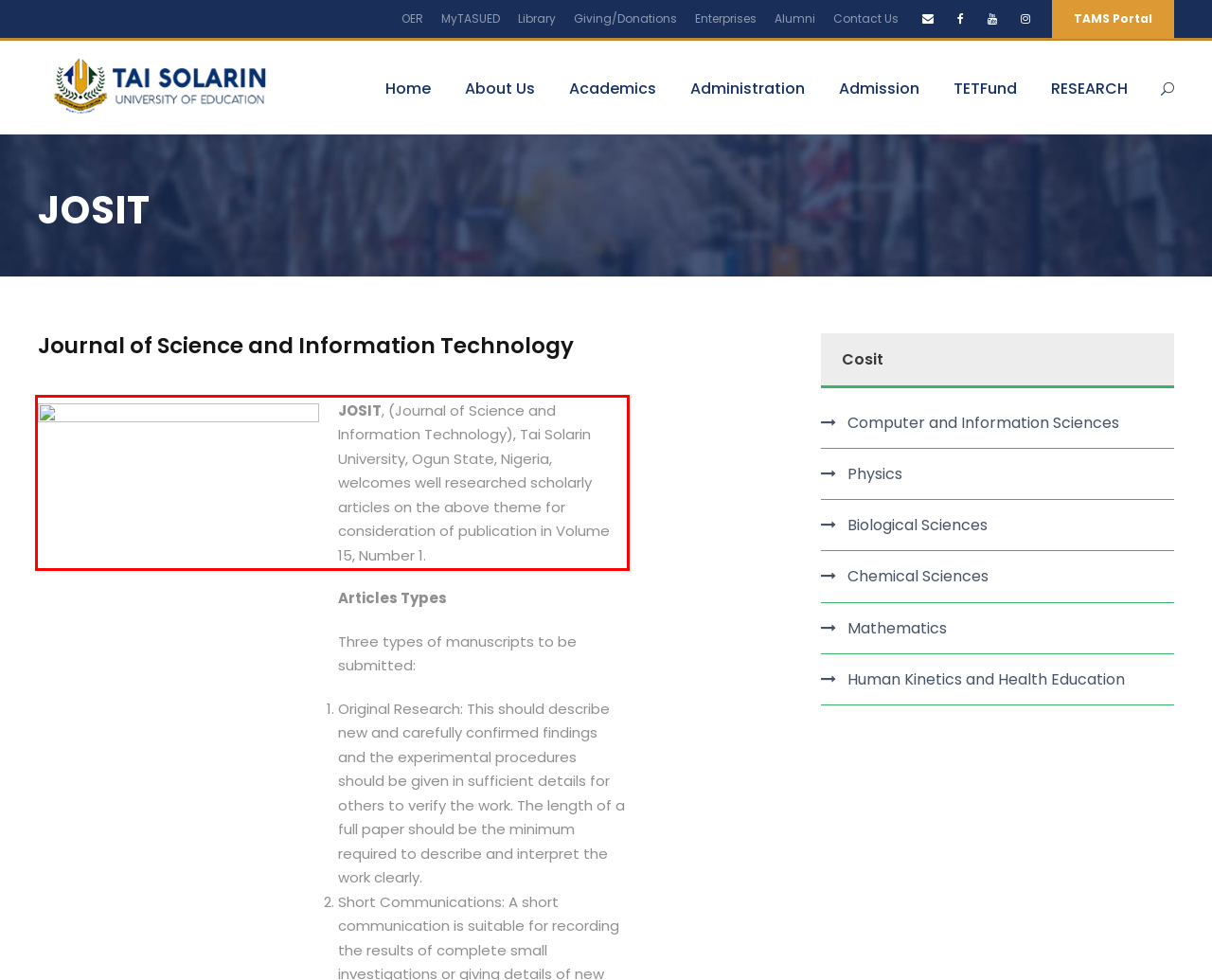Please analyze the provided webpage screenshot and perform OCR to extract the text content from the red rectangle bounding box.

JOSIT, (Journal of Science and Information Technology), Tai Solarin University, Ogun State, Nigeria, welcomes well researched scholarly articles on the above theme for consideration of publication in Volume 15, Number 1.